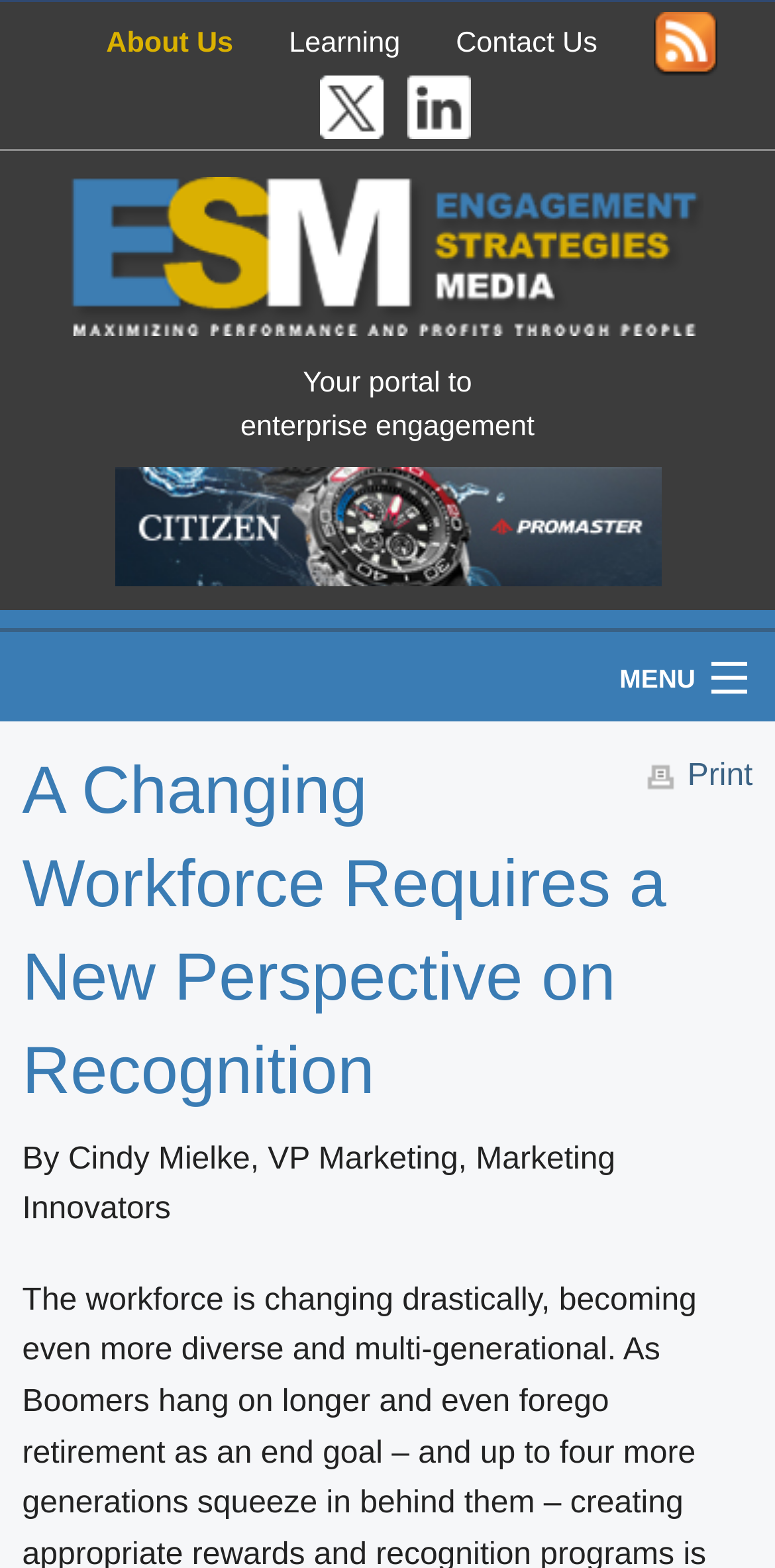Find the bounding box of the UI element described as follows: "About Us".

[0.137, 0.017, 0.301, 0.038]